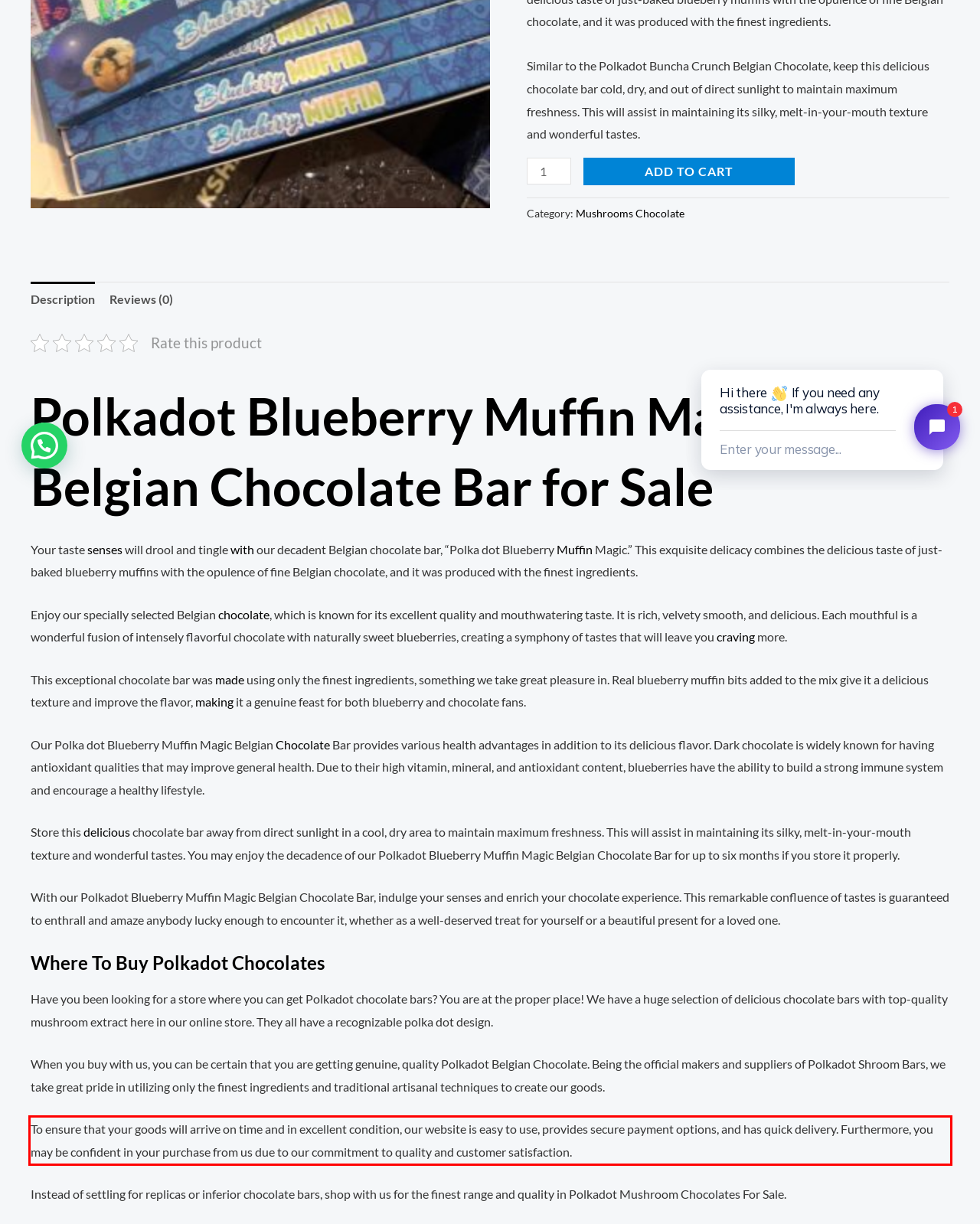Examine the screenshot of the webpage, locate the red bounding box, and generate the text contained within it.

To ensure that your goods will arrive on time and in excellent condition, our website is easy to use, provides secure payment options, and has quick delivery. Furthermore, you may be confident in your purchase from us due to our commitment to quality and customer satisfaction.